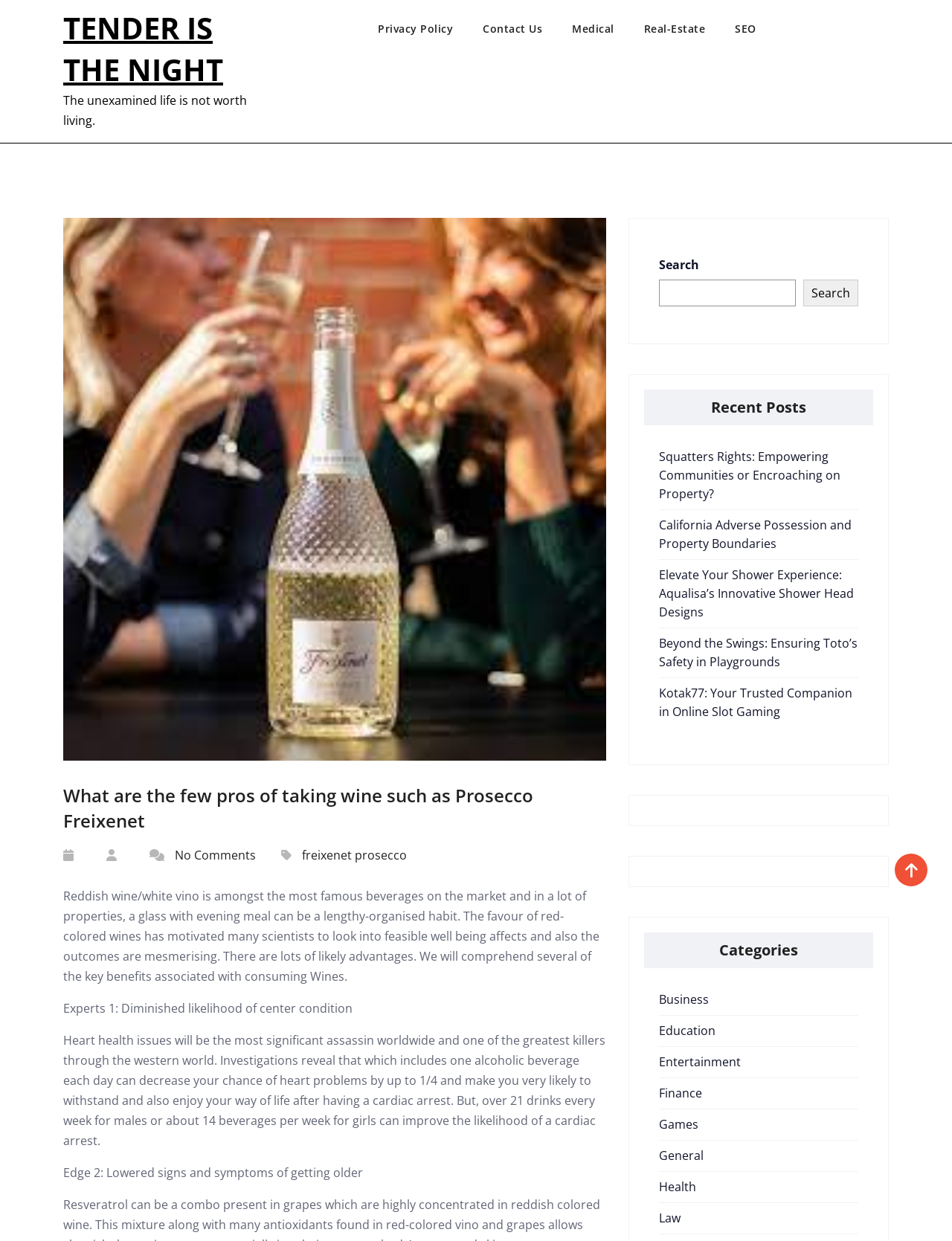Provide the bounding box coordinates of the UI element this sentence describes: "input value="1" name="addtocart_79.EnteredQuantity" value="1"".

None